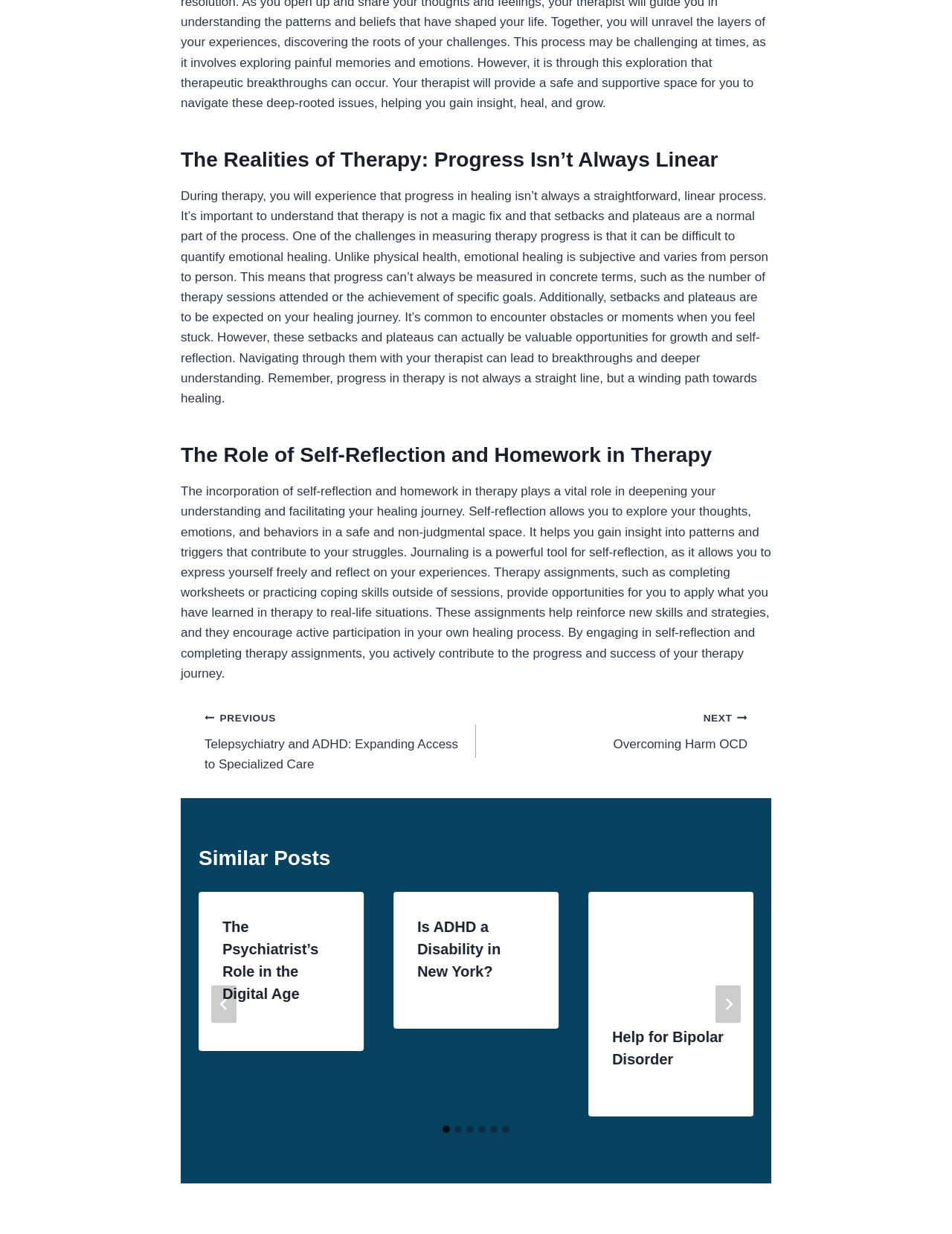Locate the UI element described by Help for PTSD and provide its bounding box coordinates. Use the format (top-left x, top-left y, bottom-right x, bottom-right y) with all values as floating point numbers between 0 and 1.

[0.029, 0.833, 0.134, 0.847]